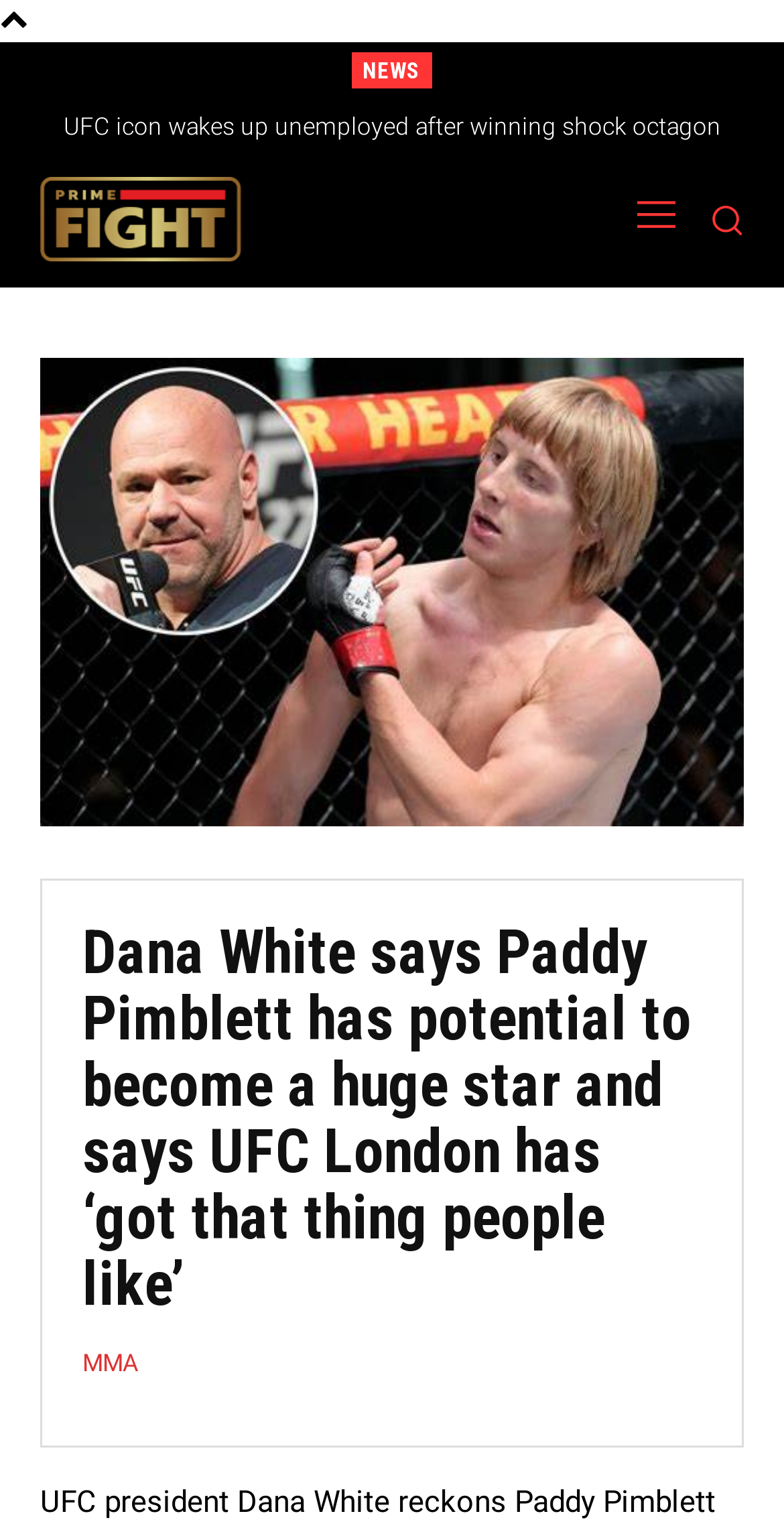How many news headings are on this page? Examine the screenshot and reply using just one word or a brief phrase.

6